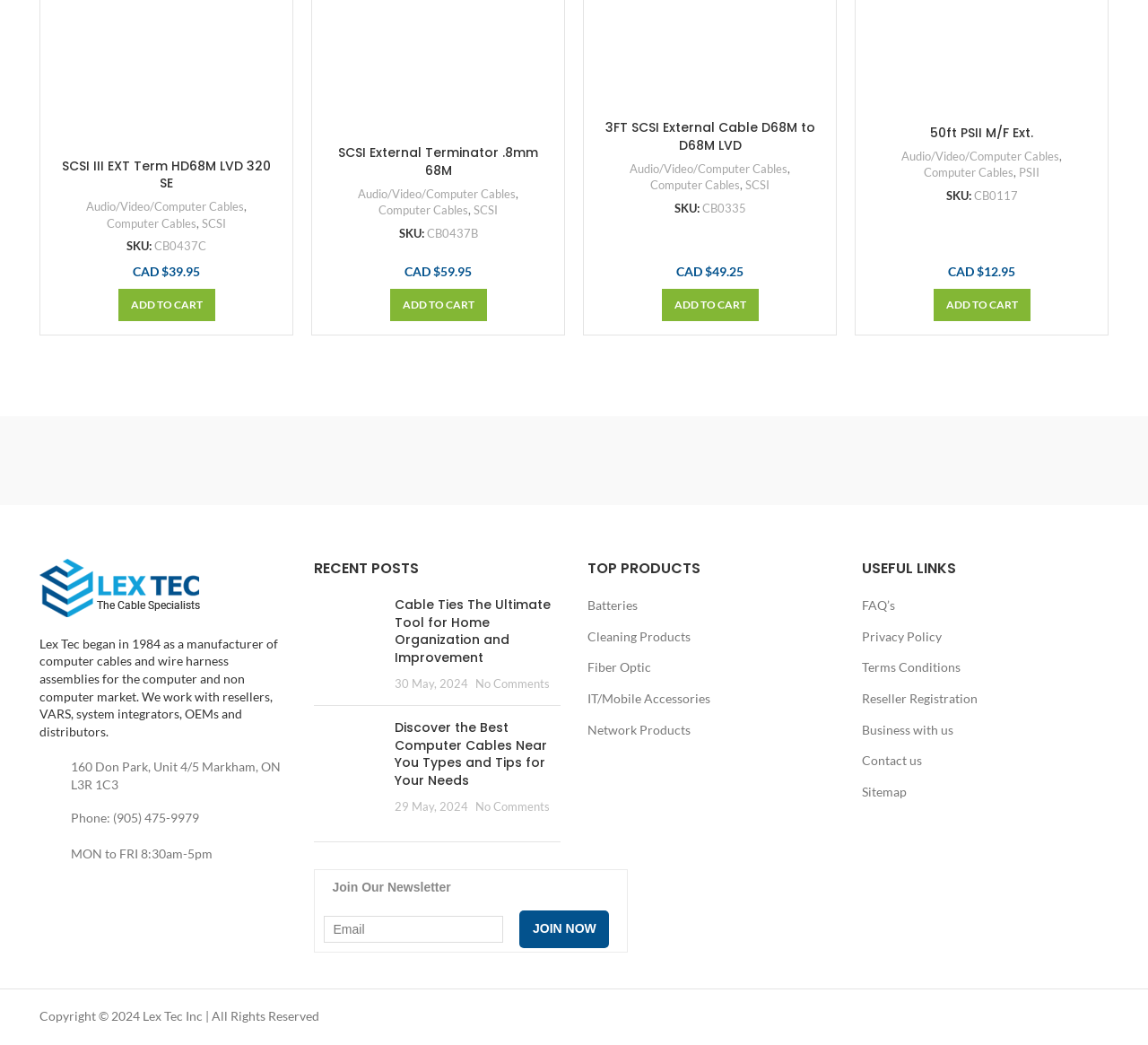Please find and report the bounding box coordinates of the element to click in order to perform the following action: "Add 'SCSI III EXT Term HD68M LVD 320 SE' to cart". The coordinates should be expressed as four float numbers between 0 and 1, in the format [left, top, right, bottom].

[0.103, 0.276, 0.187, 0.307]